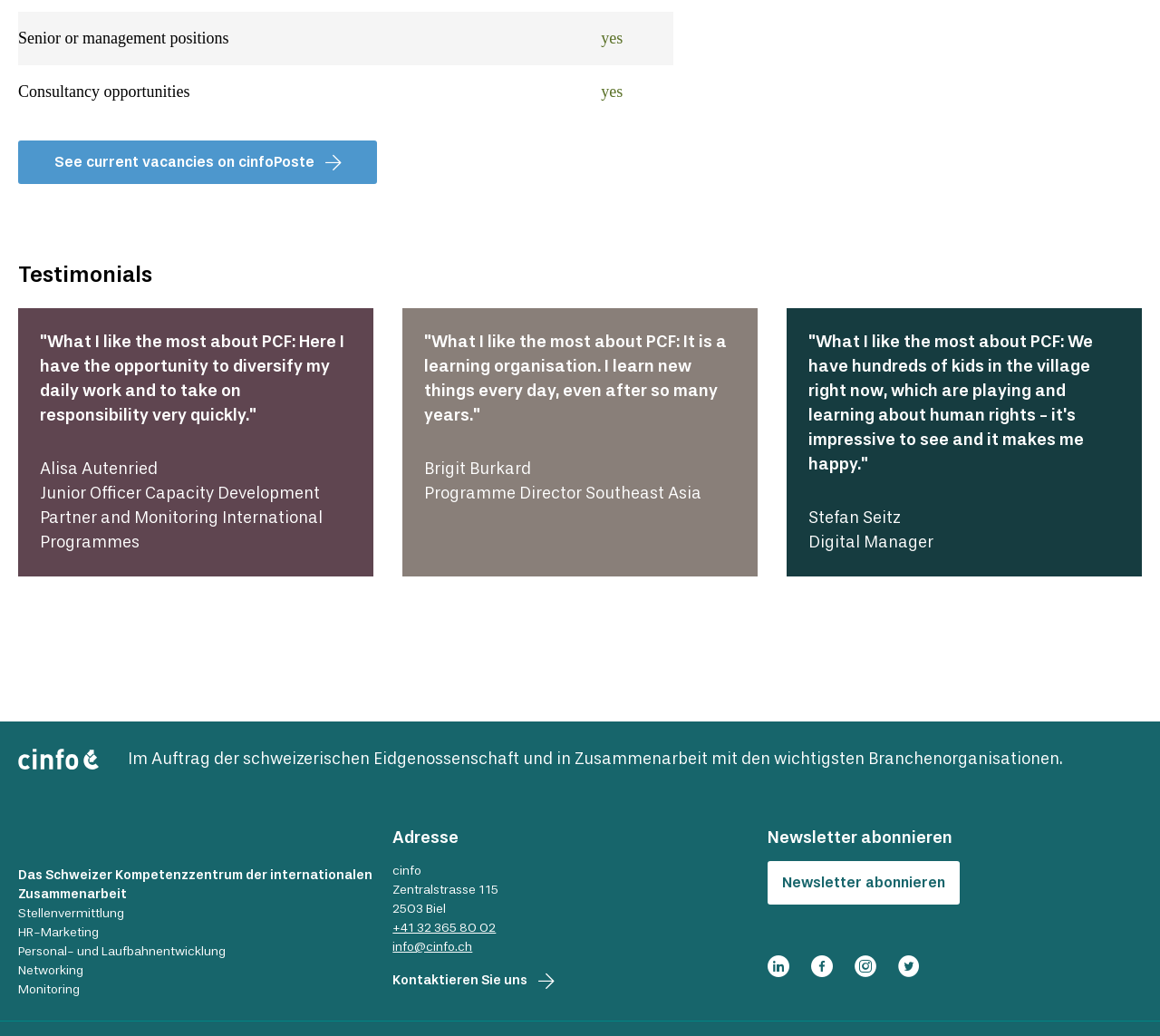Please give the bounding box coordinates of the area that should be clicked to fulfill the following instruction: "Contact cinfo". The coordinates should be in the format of four float numbers from 0 to 1, i.e., [left, top, right, bottom].

[0.339, 0.888, 0.428, 0.903]